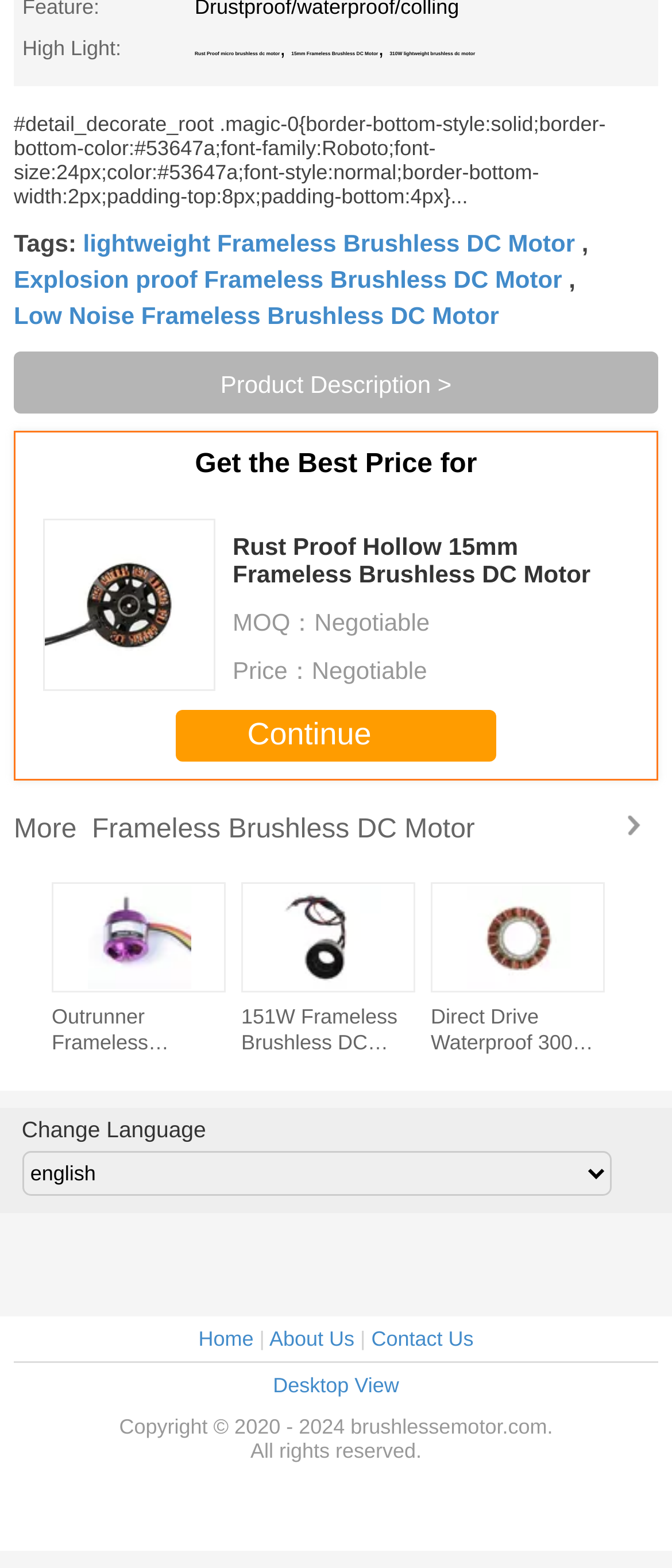What is the MOQ of the product?
Answer the question with a single word or phrase by looking at the picture.

Negotiable